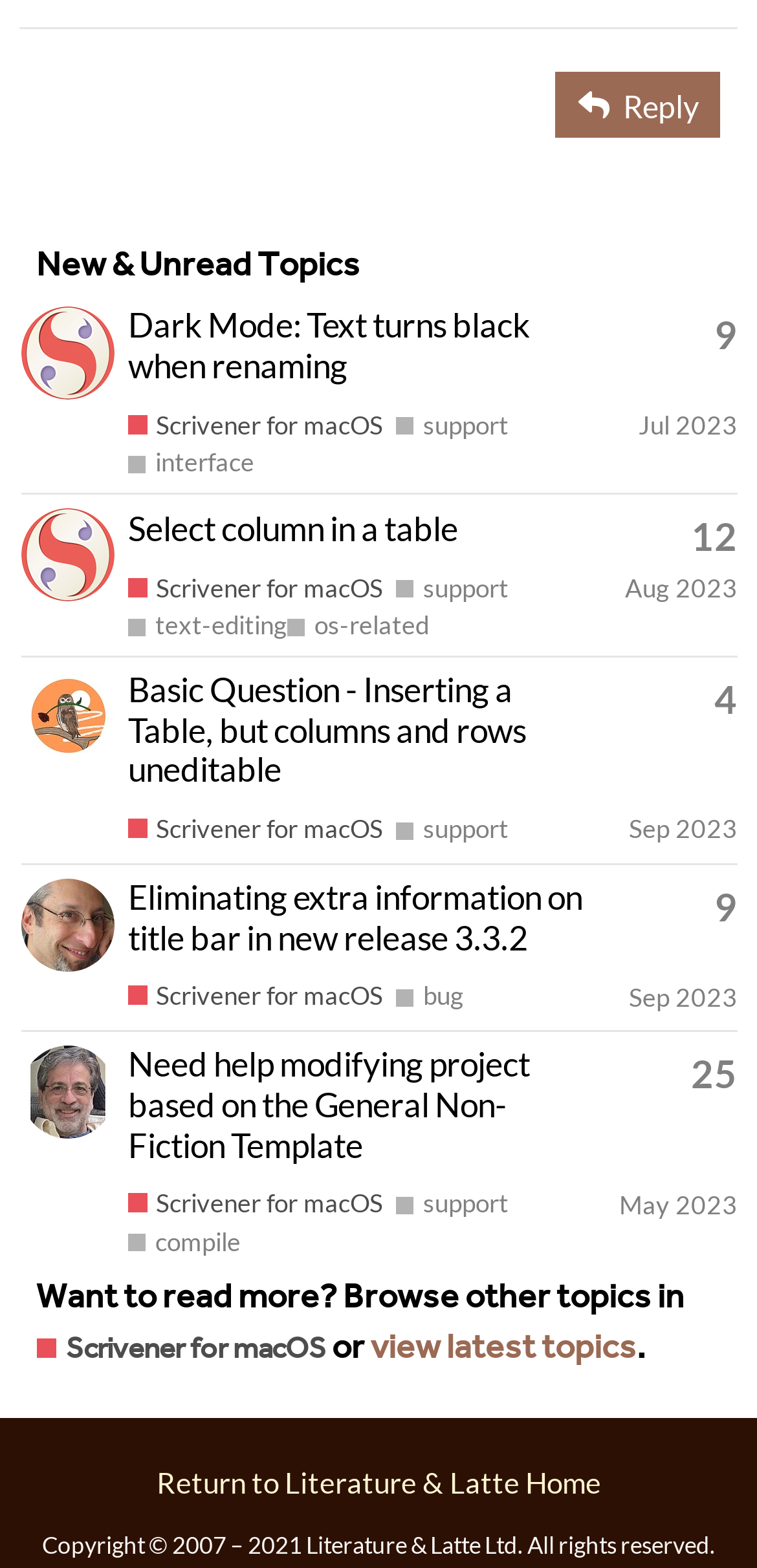Please find the bounding box coordinates in the format (top-left x, top-left y, bottom-right x, bottom-right y) for the given element description. Ensure the coordinates are floating point numbers between 0 and 1. Description: About Us

None